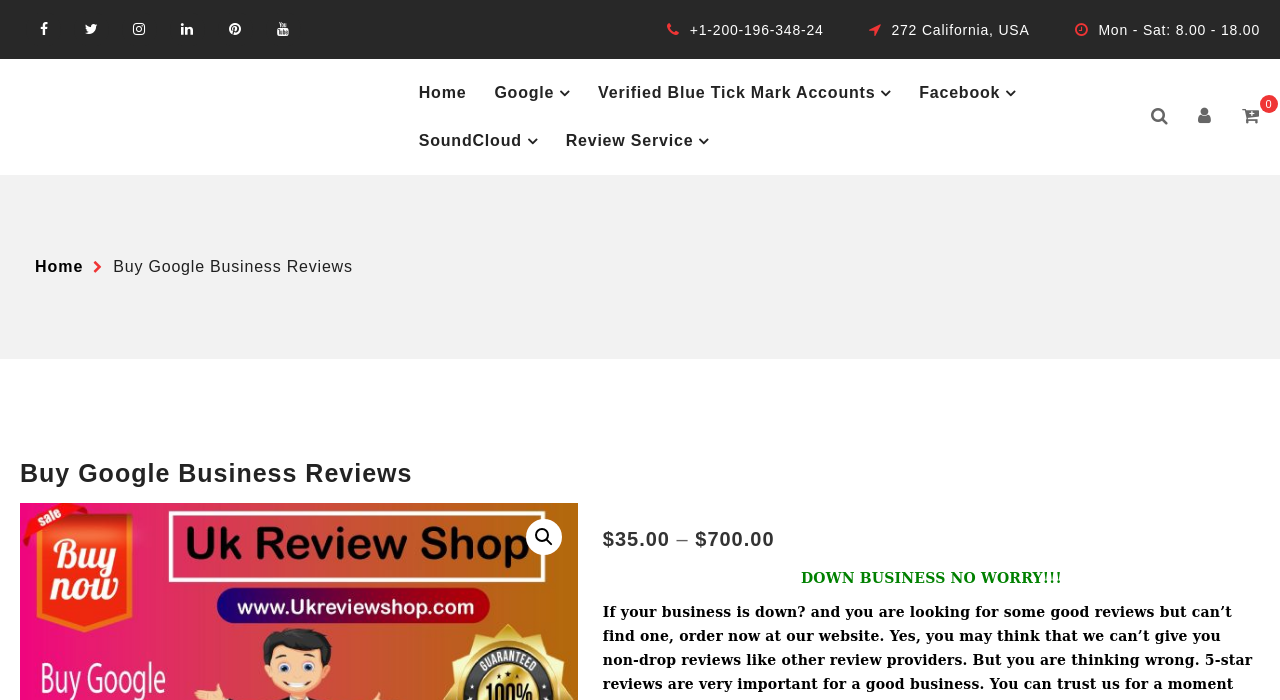Can you find the bounding box coordinates of the area I should click to execute the following instruction: "Click the Google link"?

[0.386, 0.099, 0.445, 0.167]